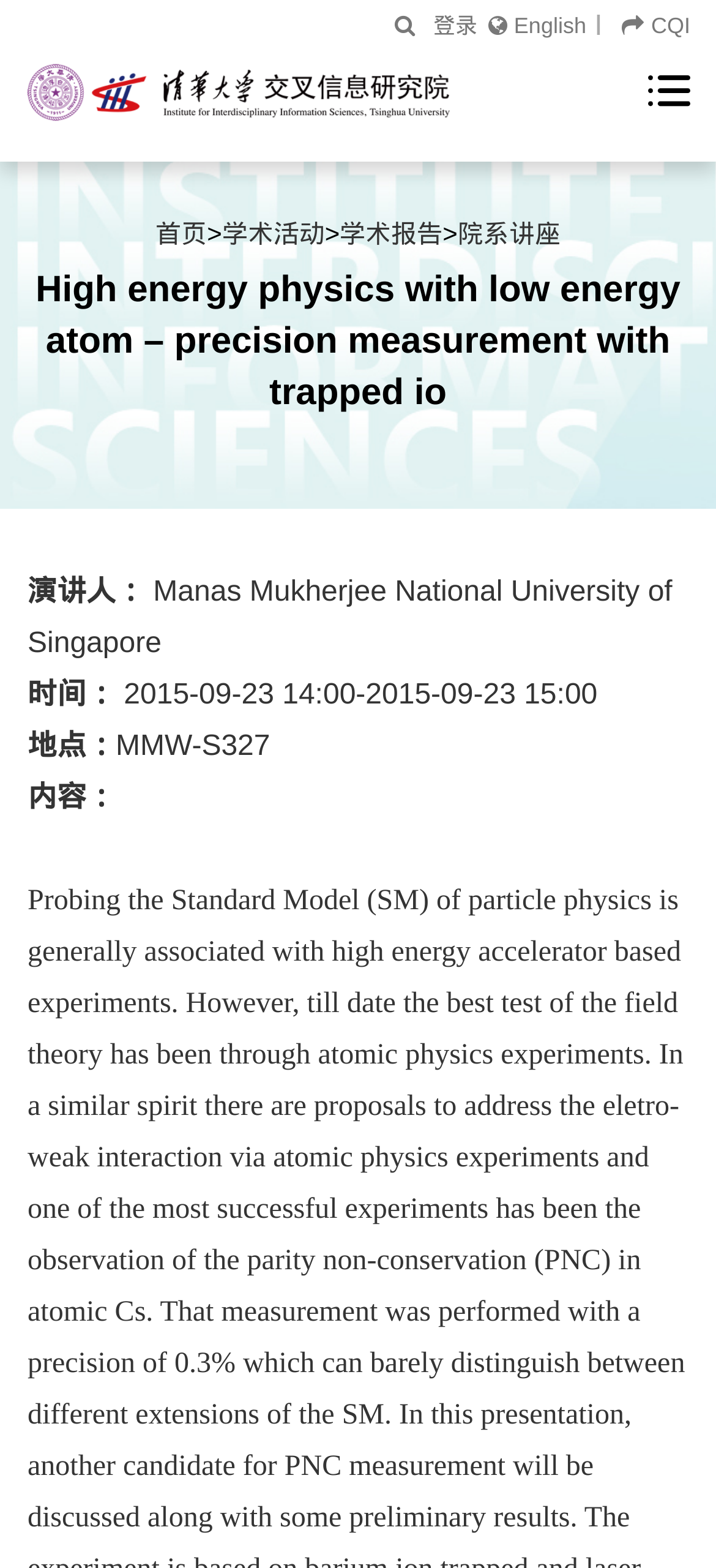What is the topic of the academic report?
Please answer the question with a detailed response using the information from the screenshot.

I can see a heading on the webpage that says 'High energy physics with low energy atom – precision measurement with trapped io', which suggests that the topic of the academic report is related to high energy physics.